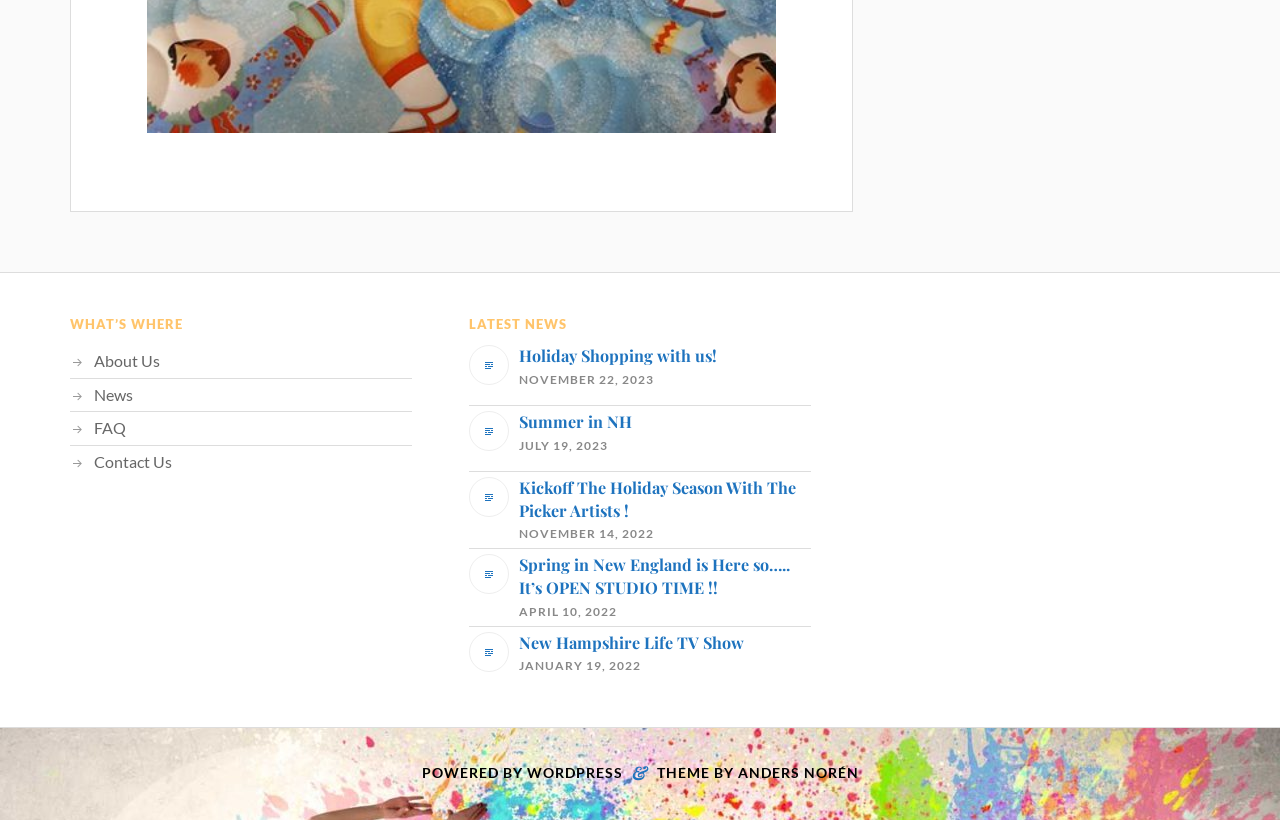What is the platform that powers the website?
Could you answer the question in a detailed manner, providing as much information as possible?

I found a link element with the text 'WORDPRESS' at the bottom of the webpage, which suggests that this is the platform that powers the website, as it is located near the 'POWERED BY' text.